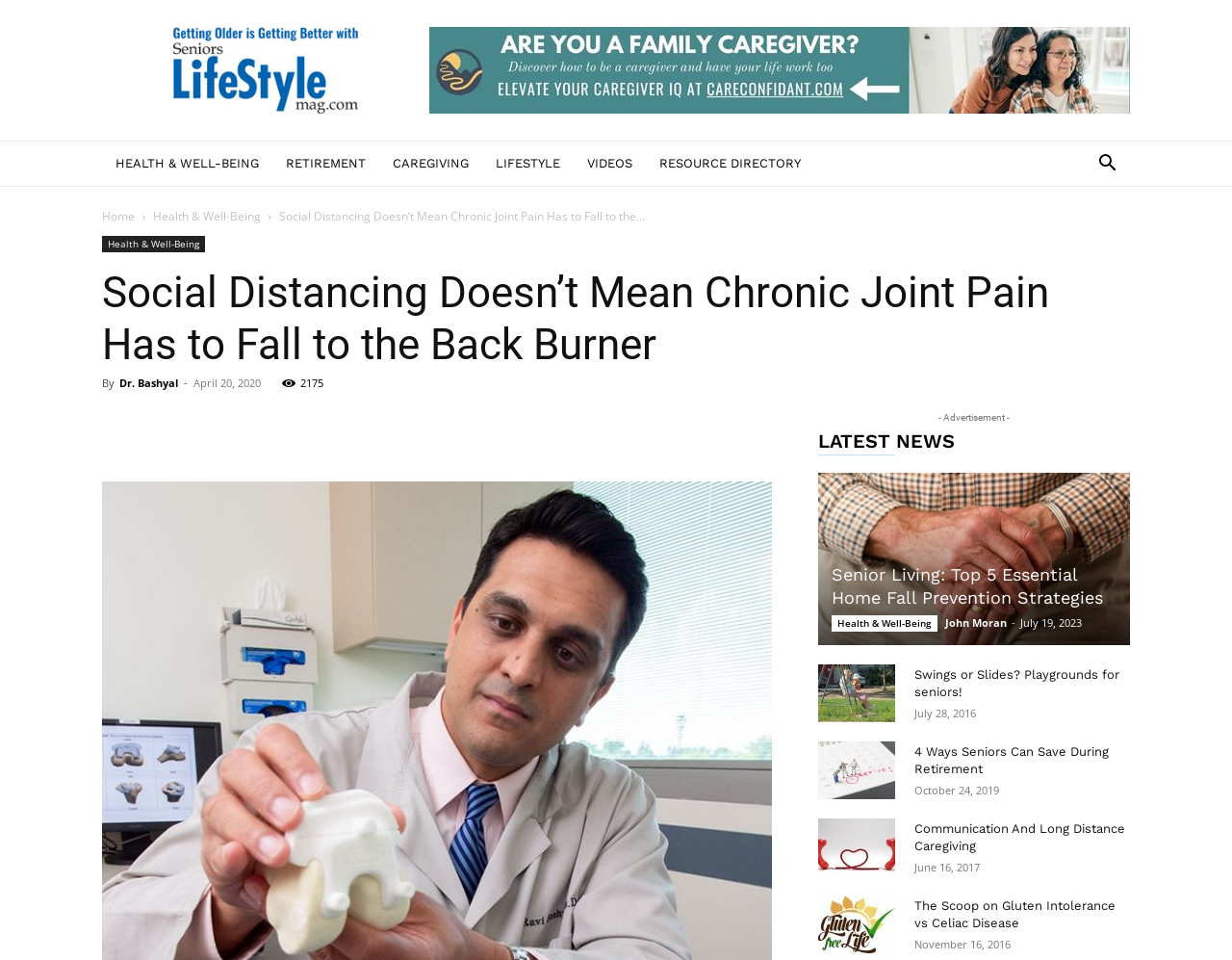Using the webpage screenshot, find the UI element described by Communication And Long Distance Caregiving. Provide the bounding box coordinates in the format (top-left x, top-left y, bottom-right x, bottom-right y), ensuring all values are floating point numbers between 0 and 1.

[0.742, 0.856, 0.913, 0.889]